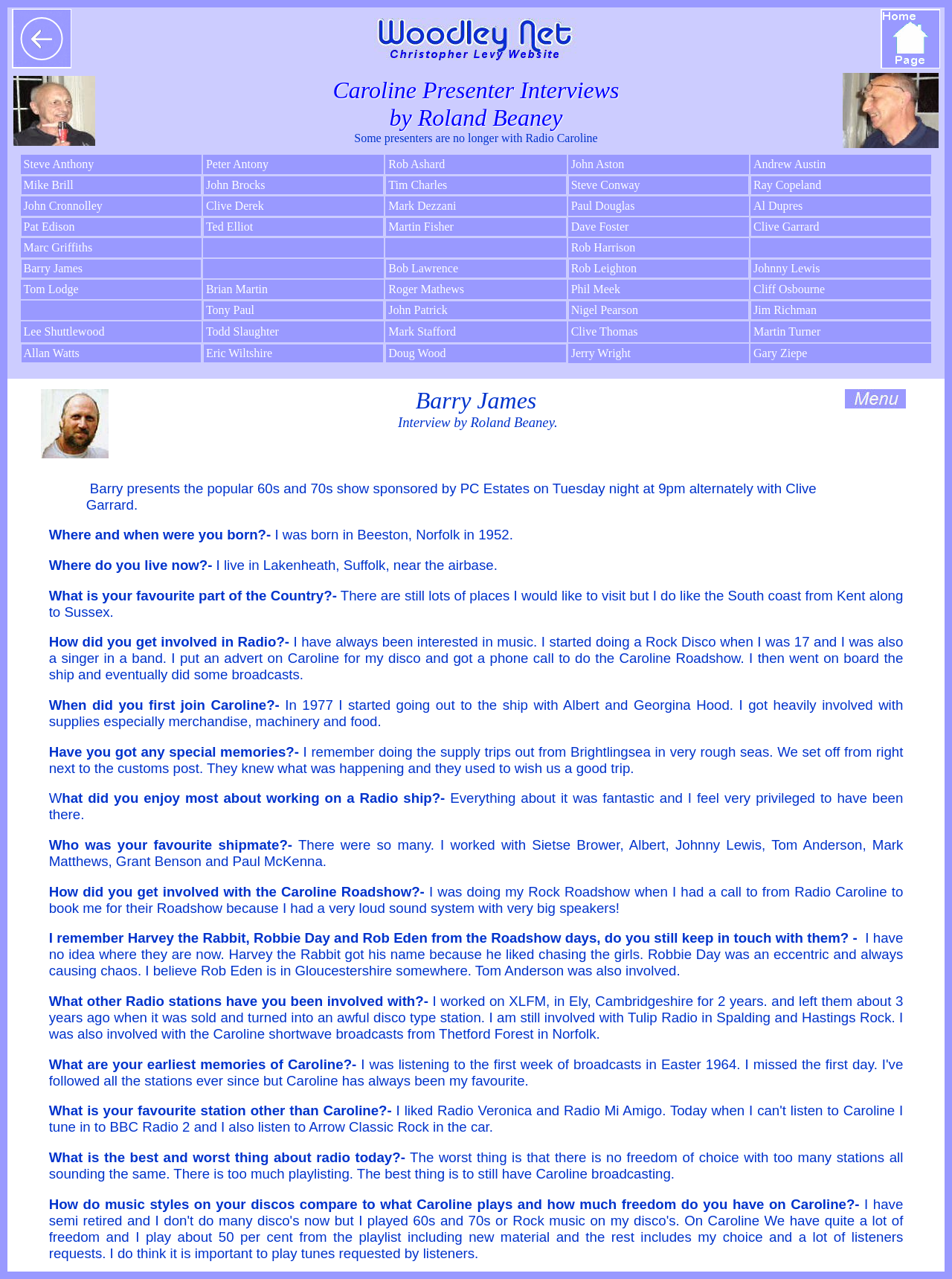Find the bounding box coordinates for the area that must be clicked to perform this action: "Click on the link to Rob Ashard's presenter interview".

[0.405, 0.121, 0.595, 0.136]